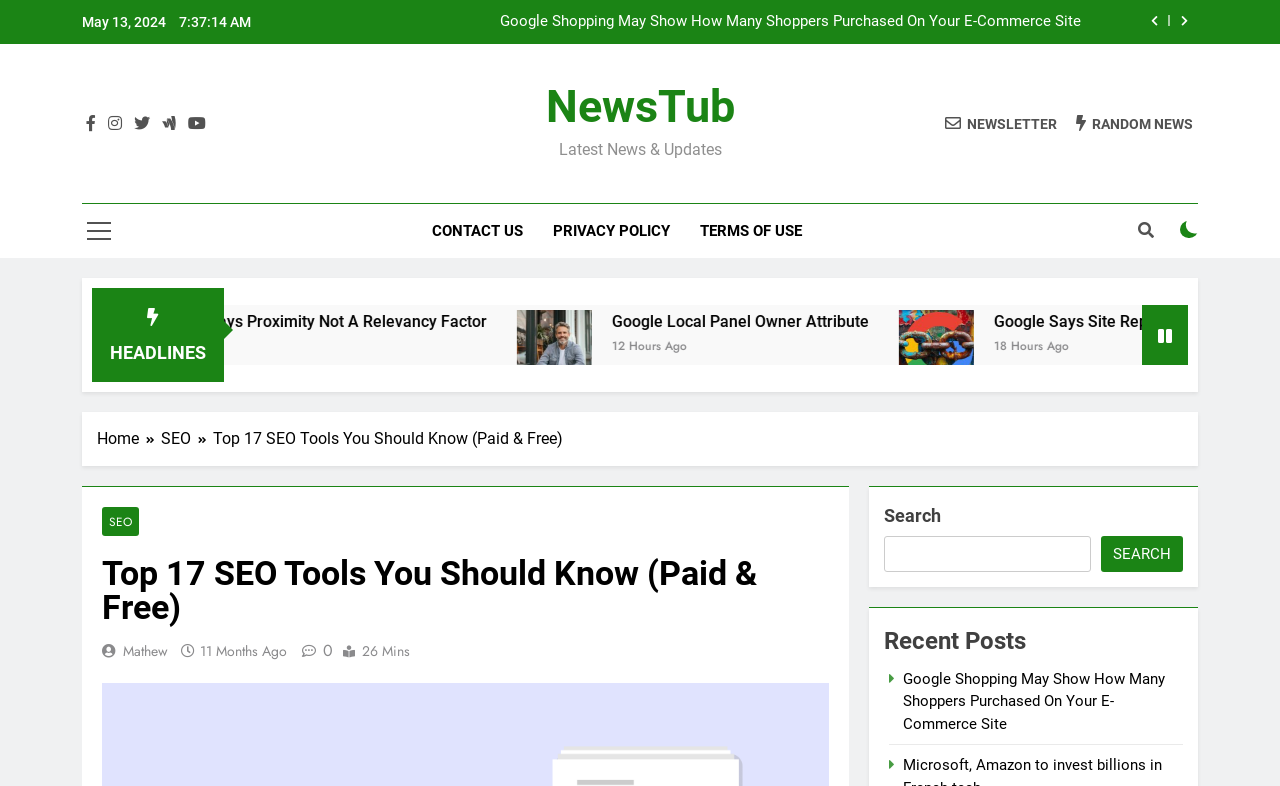Specify the bounding box coordinates for the region that must be clicked to perform the given instruction: "Search for something".

[0.691, 0.682, 0.852, 0.728]